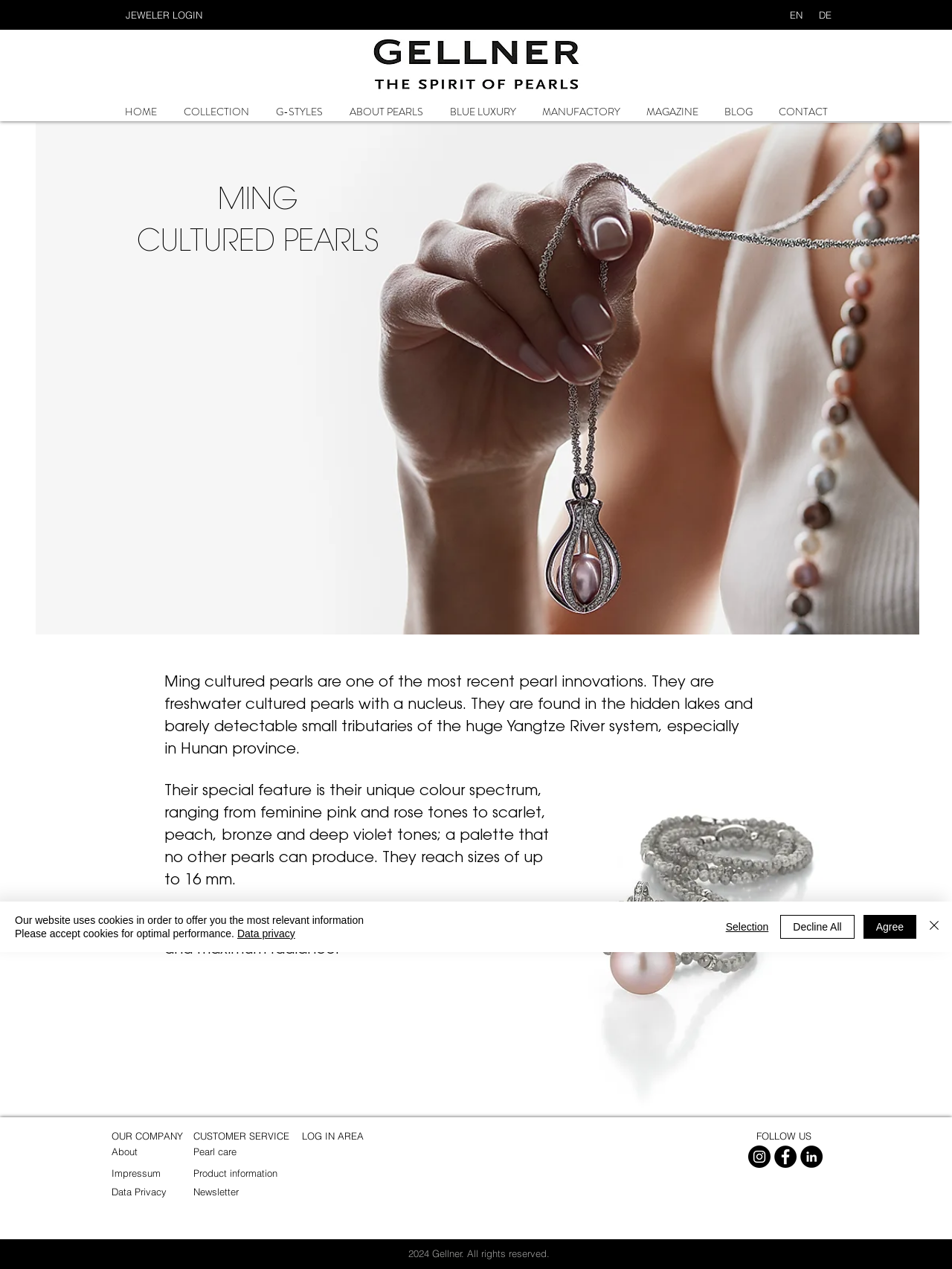What is the color spectrum of Ming cultured pearls?
Please provide a comprehensive answer based on the details in the screenshot.

I found the information about the color spectrum of Ming cultured pearls in the text 'Their special feature is their unique colour spectrum, ranging from feminine pink and rose tones to scarlet, peach, bronze and deep violet tones...' which suggests that the color spectrum of Ming cultured pearls ranges from pink to violet.